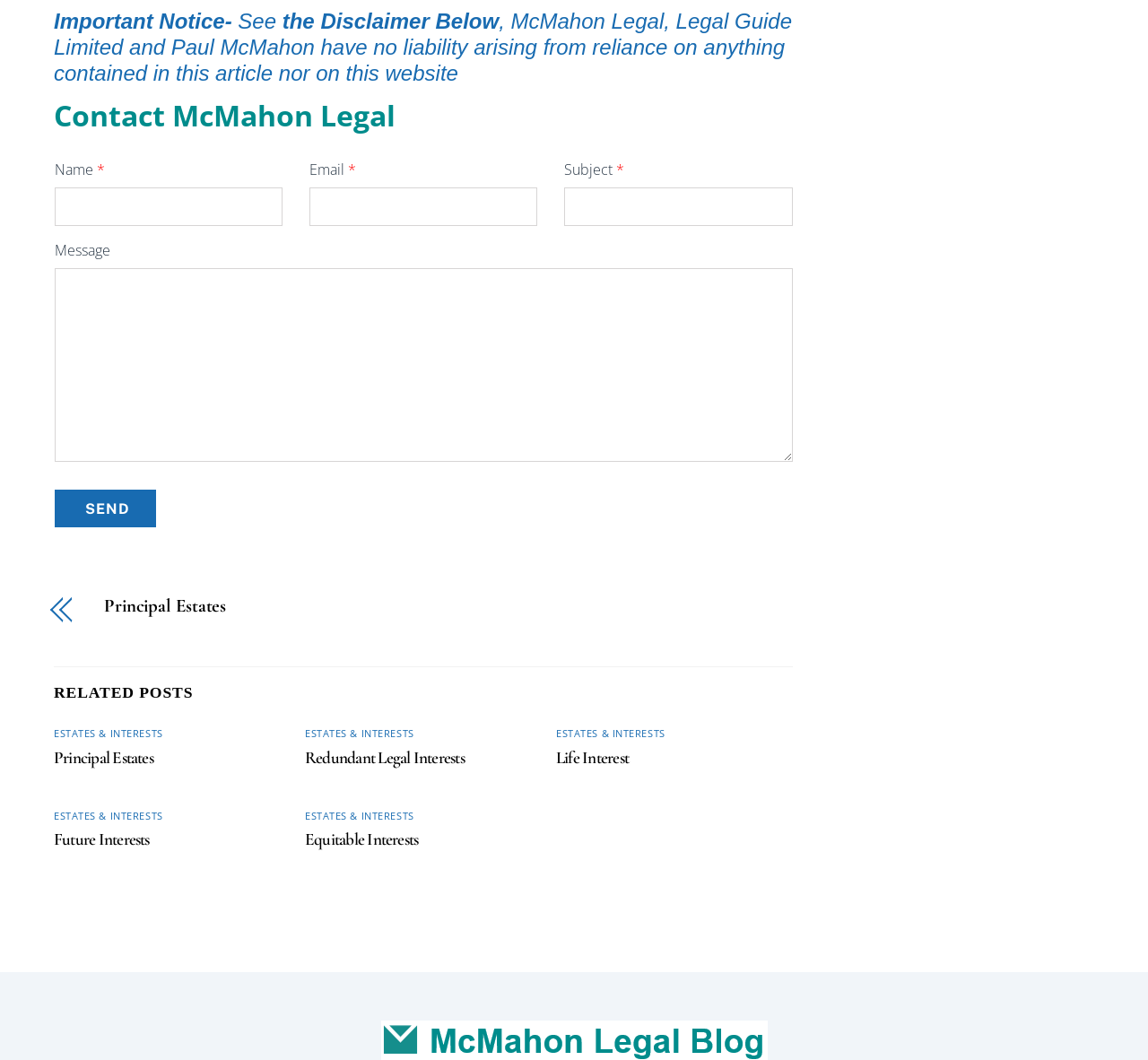Please identify the bounding box coordinates of the clickable area that will fulfill the following instruction: "Check the GALLERY". The coordinates should be in the format of four float numbers between 0 and 1, i.e., [left, top, right, bottom].

None